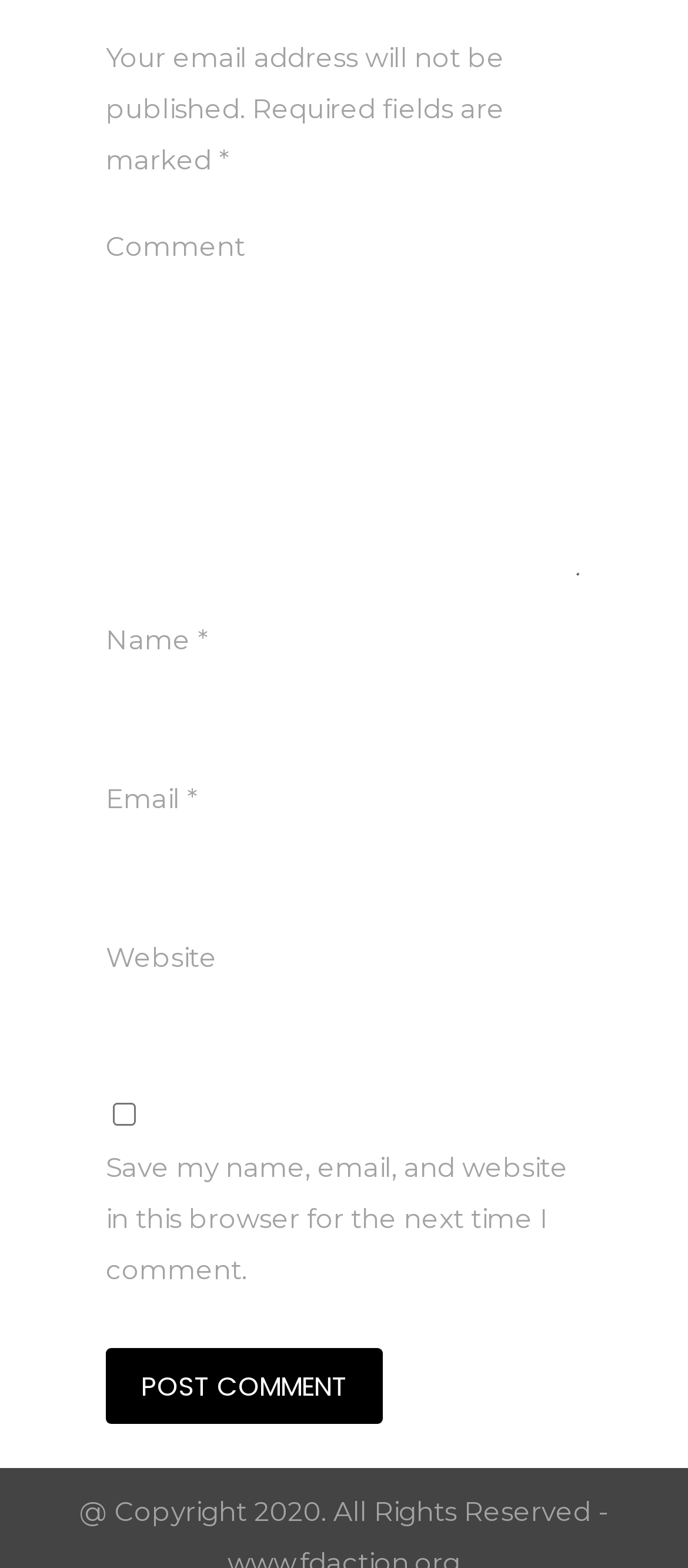Please analyze the image and provide a thorough answer to the question:
What is the description of the 'Email' textbox?

The 'Email' textbox has a description 'email-notes', which suggests that there may be additional information or notes about the email field.